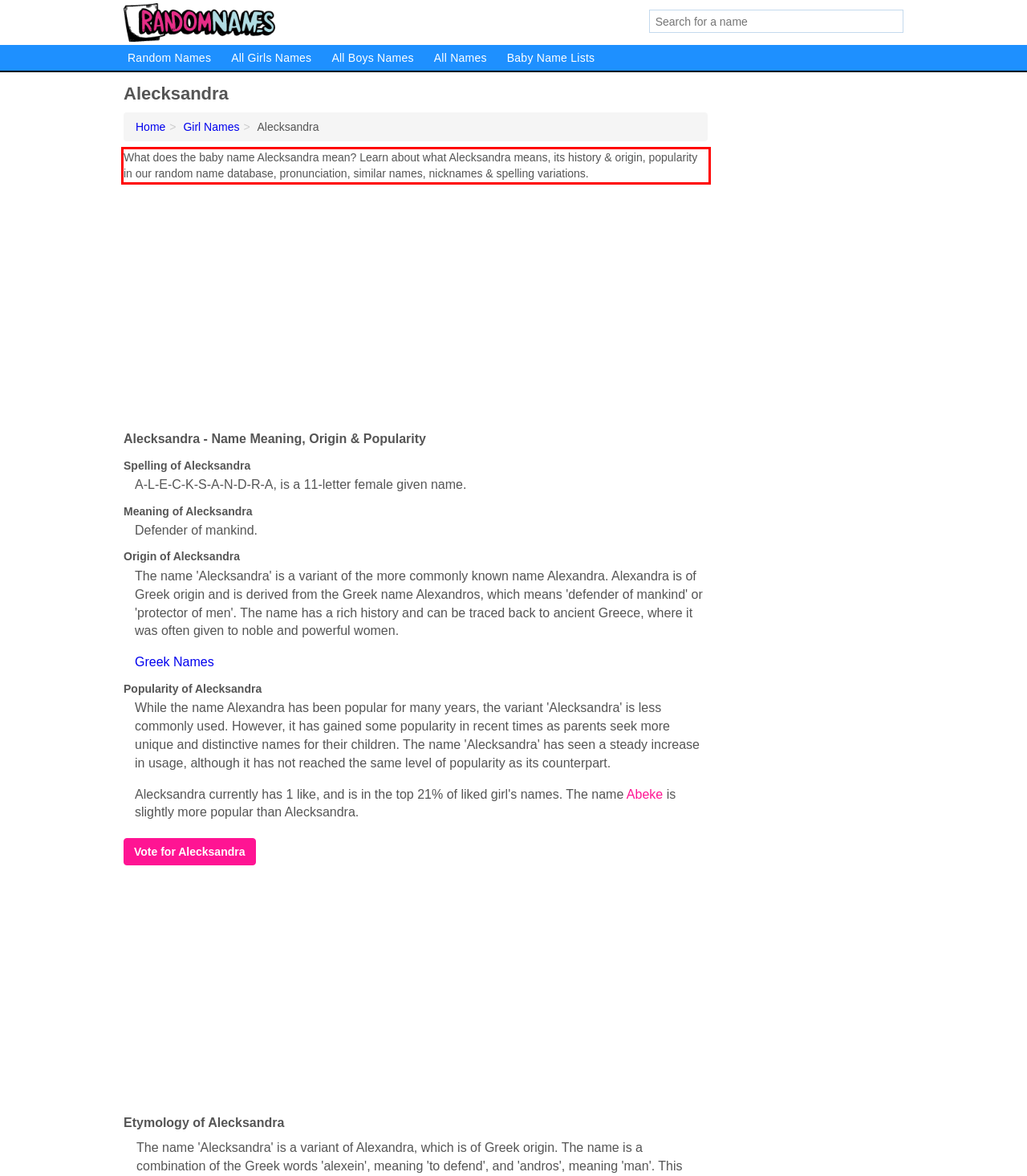Please look at the webpage screenshot and extract the text enclosed by the red bounding box.

What does the baby name Alecksandra mean? Learn about what Alecksandra means, its history & origin, popularity in our random name database, pronunciation, similar names, nicknames & spelling variations.